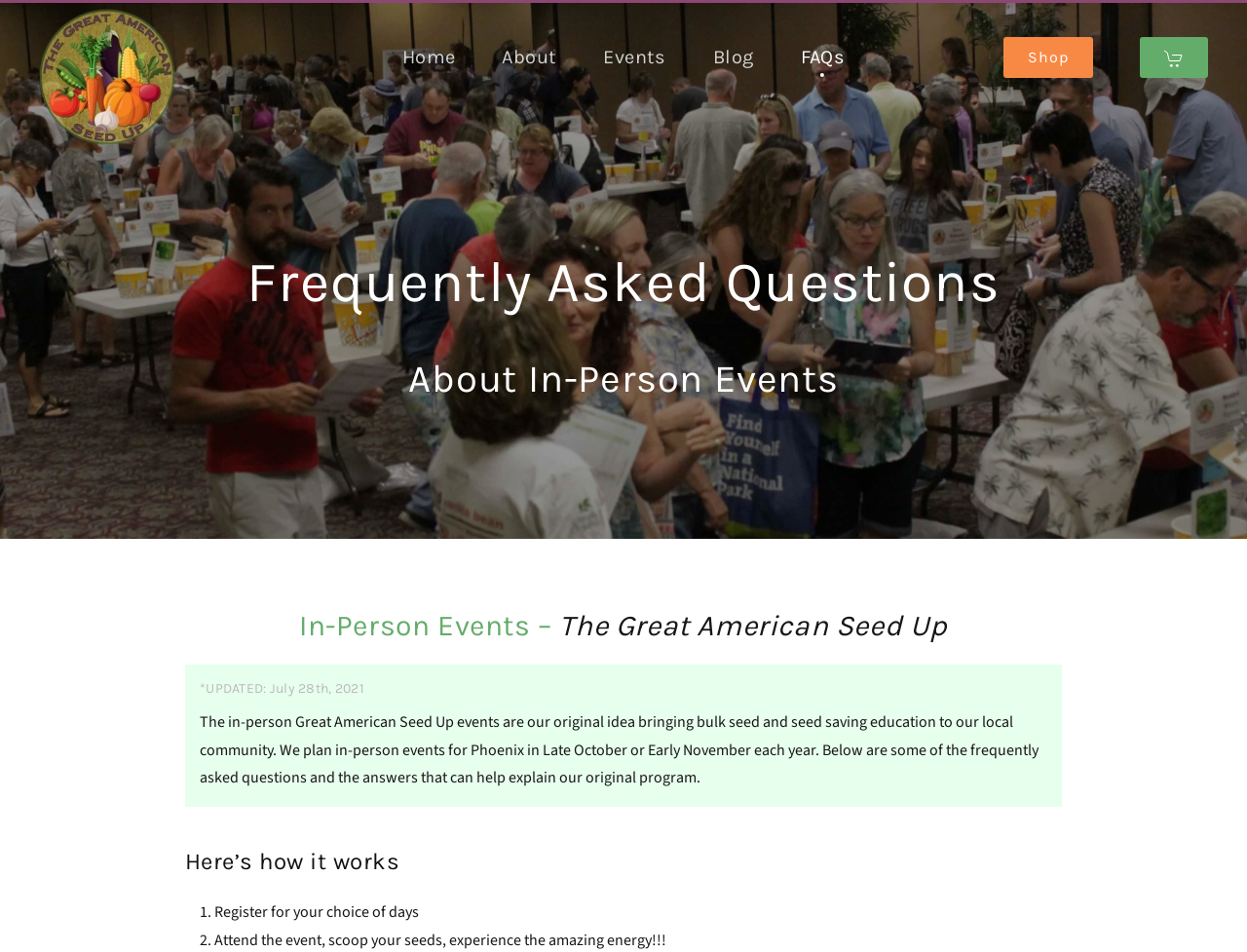Determine the bounding box coordinates (top-left x, top-left y, bottom-right x, bottom-right y) of the UI element described in the following text: aria-label="Back to home"

[0.031, 0.009, 0.141, 0.153]